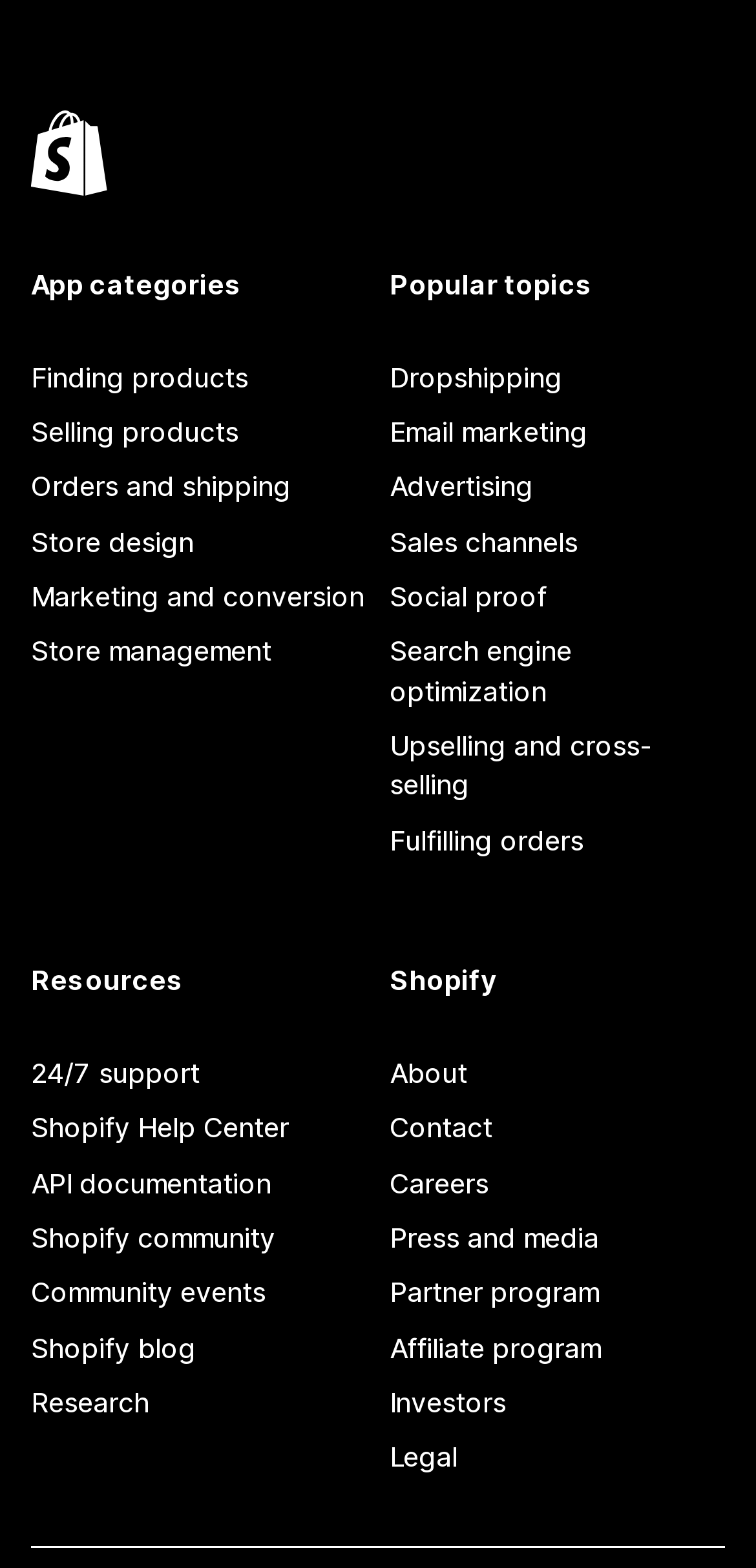Could you indicate the bounding box coordinates of the region to click in order to complete this instruction: "Click on 'Finding products'".

[0.041, 0.223, 0.485, 0.258]